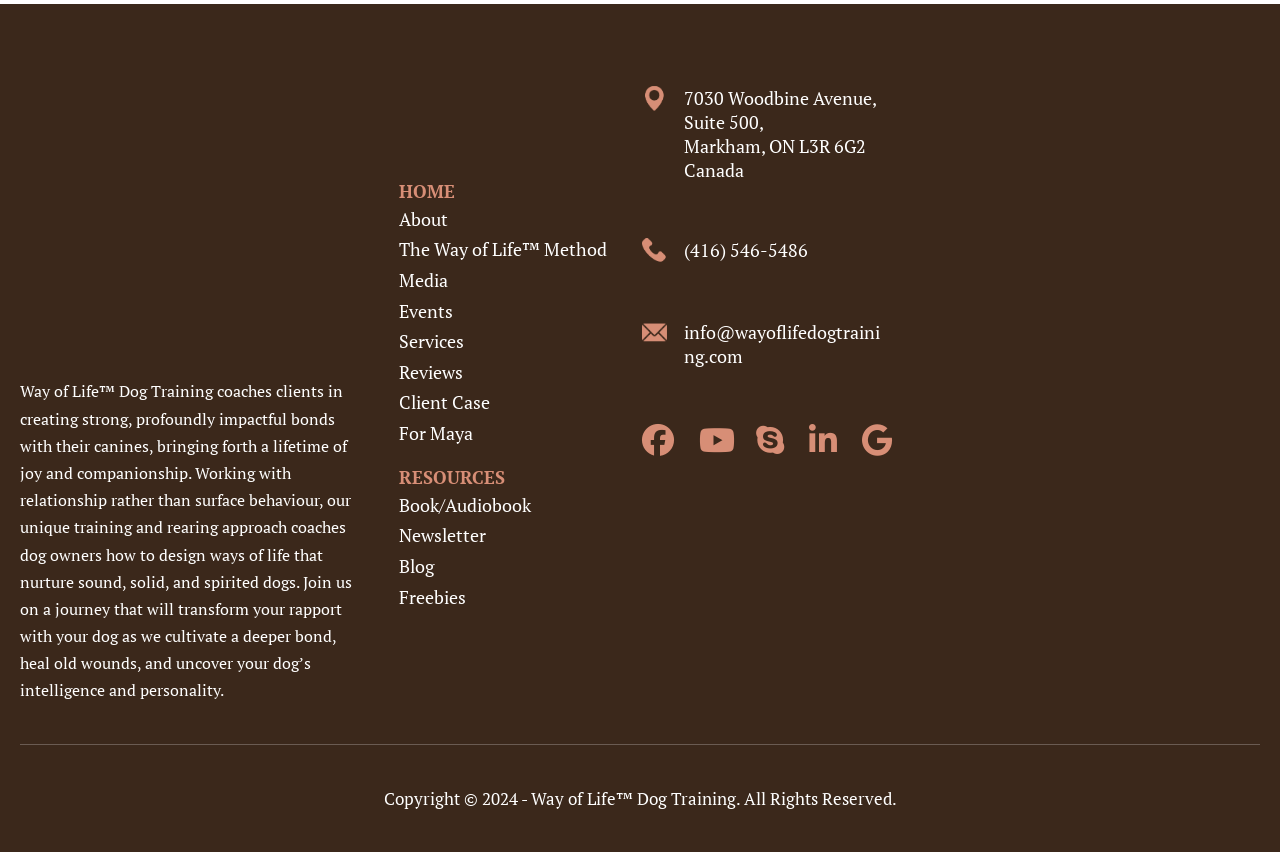Give the bounding box coordinates for the element described as: "info@wayoflifedogtraining.com".

[0.534, 0.376, 0.687, 0.432]